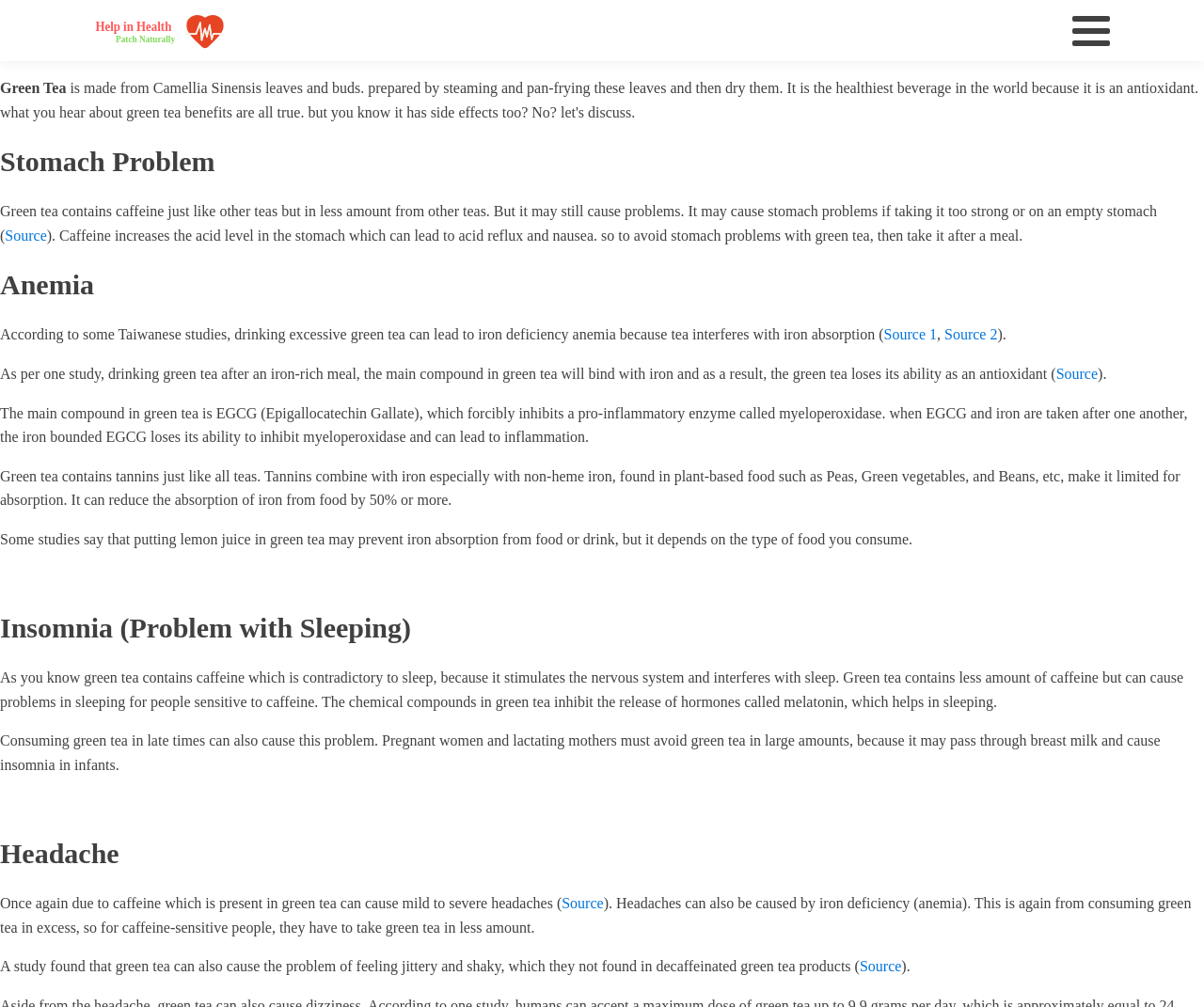Identify the bounding box of the HTML element described here: "alt="Help in Health homepage"". Provide the coordinates as four float numbers between 0 and 1: [left, top, right, bottom].

[0.078, 0.012, 0.188, 0.049]